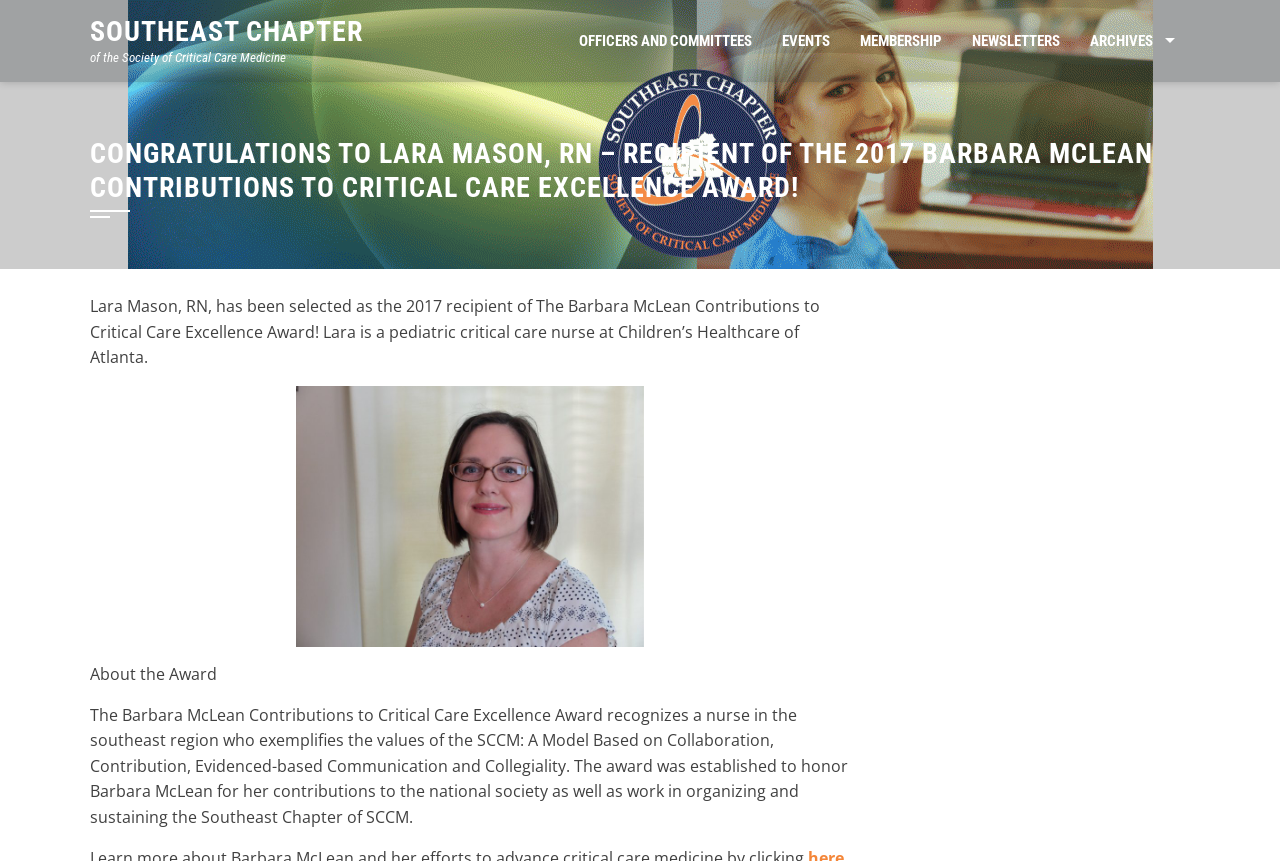Please answer the following question using a single word or phrase: 
How many links are present in the top navigation bar?

6